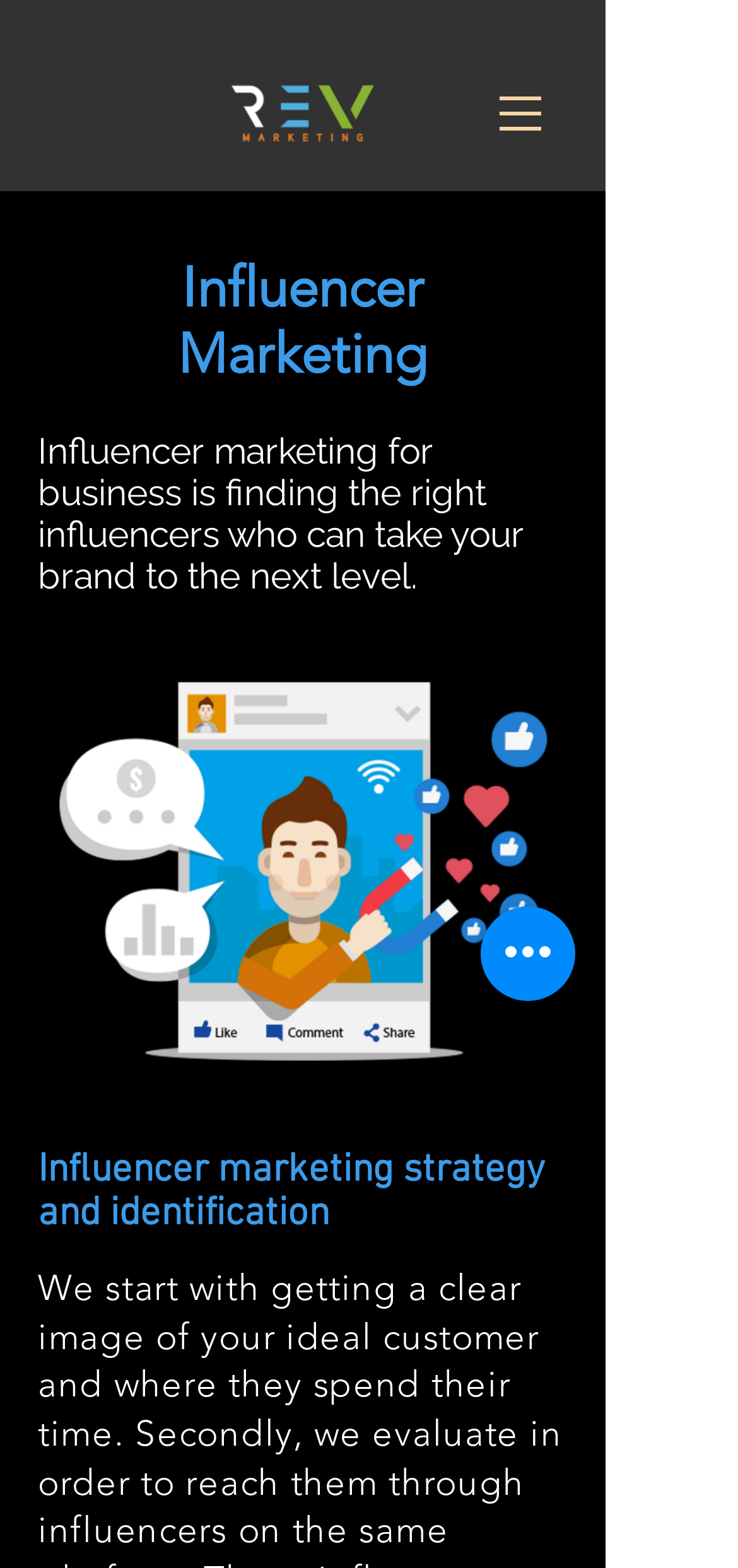Is there a navigation menu on this webpage?
Based on the image, give a one-word or short phrase answer.

Yes